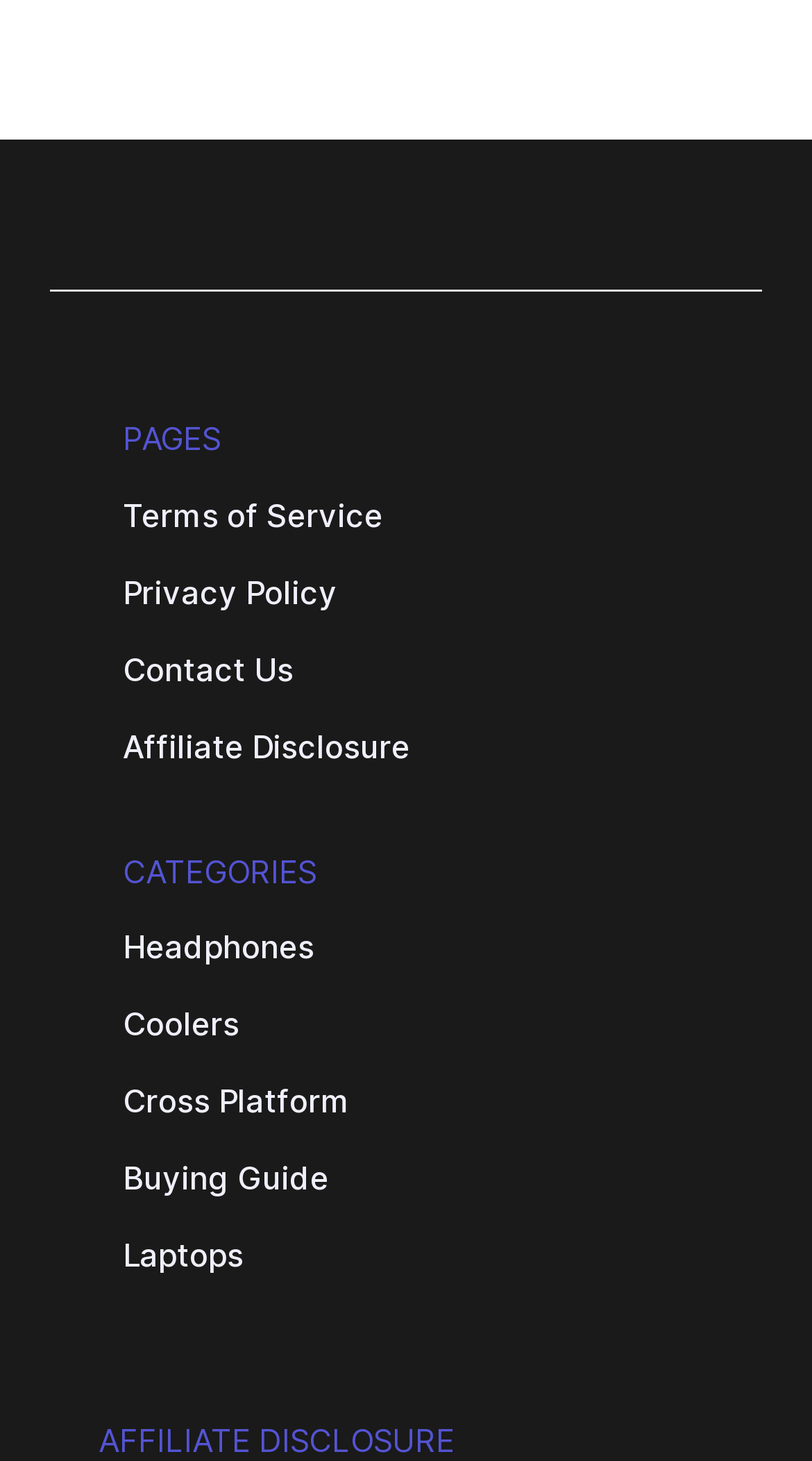Please specify the bounding box coordinates of the clickable section necessary to execute the following command: "view terms of service".

[0.151, 0.335, 0.482, 0.371]